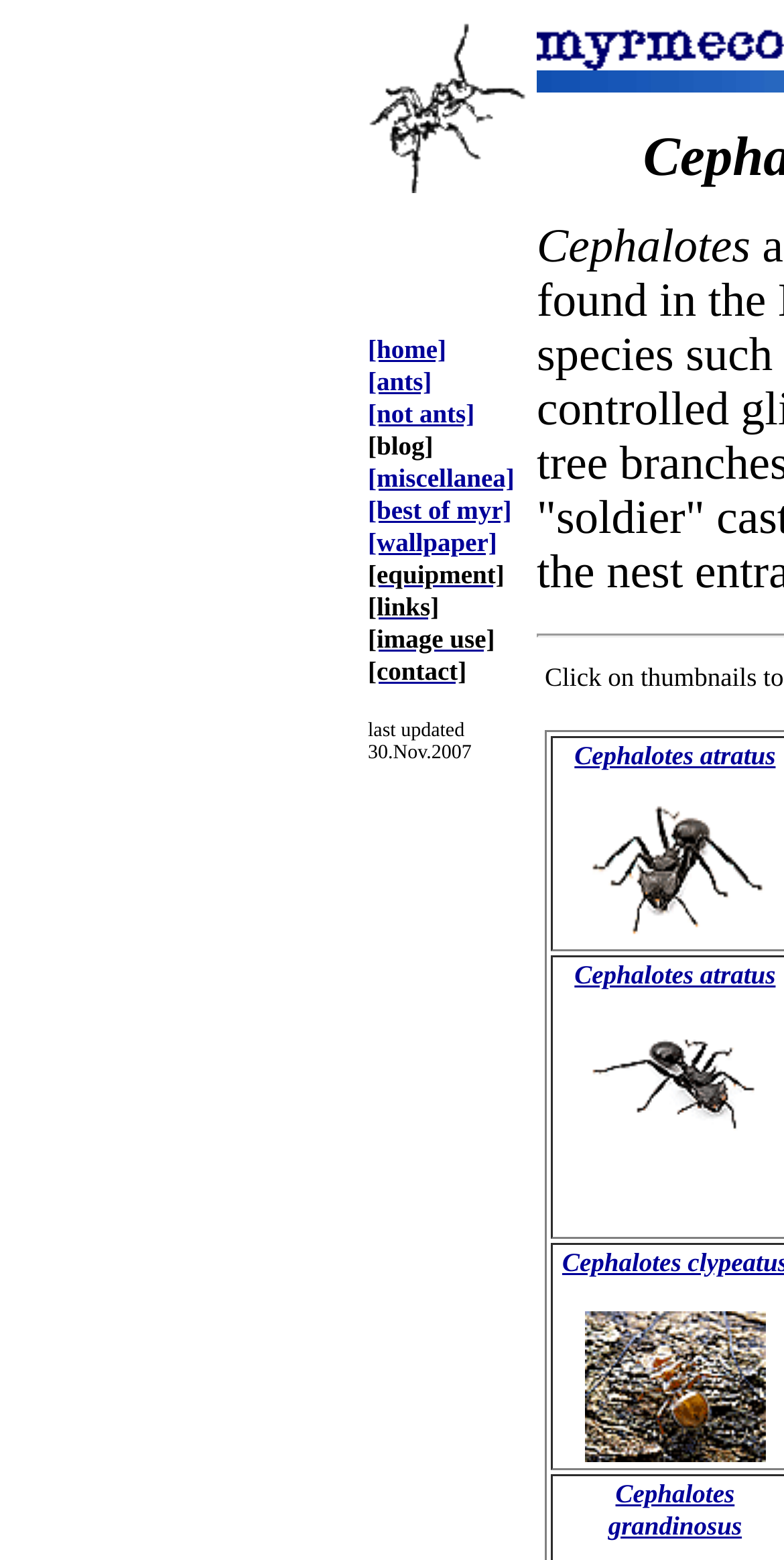Articulate a complete and detailed caption of the webpage elements.

The webpage is about Cephalotes, a type of ant. At the top, there is a small image taking up about 20% of the screen width, located near the top left corner. Below the image, there is a table with a single row and multiple columns, spanning about 20% of the screen width and 30% of the screen height. The table contains a navigation menu with 11 links, including "home", "ants", "not ants", "blog", and others, arranged horizontally from left to right.

Below the navigation menu, there is a text "last updated 30.Nov.2007" located near the top center of the screen. On the right side of the screen, there are four sections, each containing a link with a descriptive text "Cephalotes atratus" and an image. These sections are stacked vertically, taking up about 25% of the screen width and 60% of the screen height. The images are relatively small, each taking up about 10% of the screen width and 5% of the screen height.

At the bottom right corner of the screen, there is another link with a descriptive text "Cephalotes grandinosus". Overall, the webpage has a simple layout with a focus on providing information about Cephalotes ants, with multiple images and links to related content.